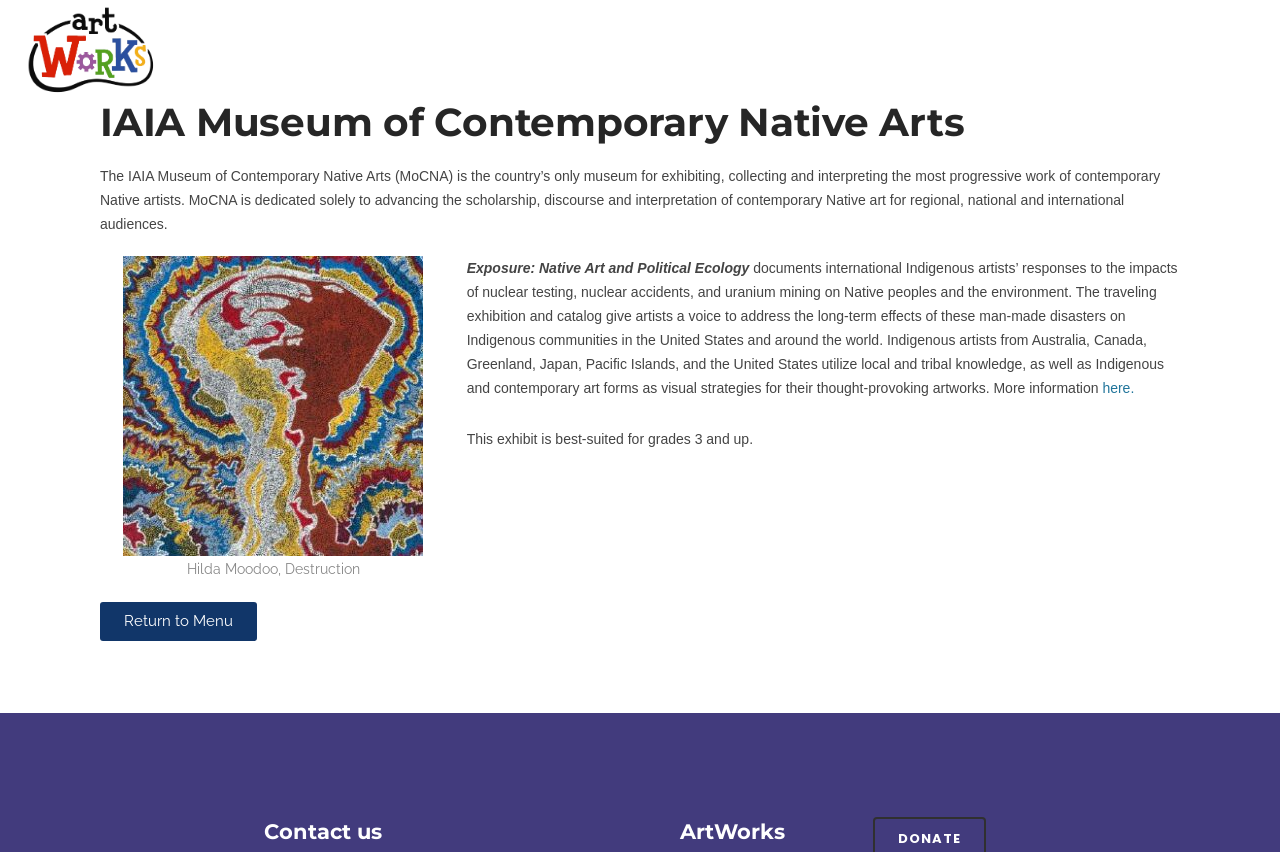Please locate the bounding box coordinates of the element that should be clicked to complete the given instruction: "Read more about Exposure: Native Art and Political Ecology".

[0.365, 0.305, 0.585, 0.324]